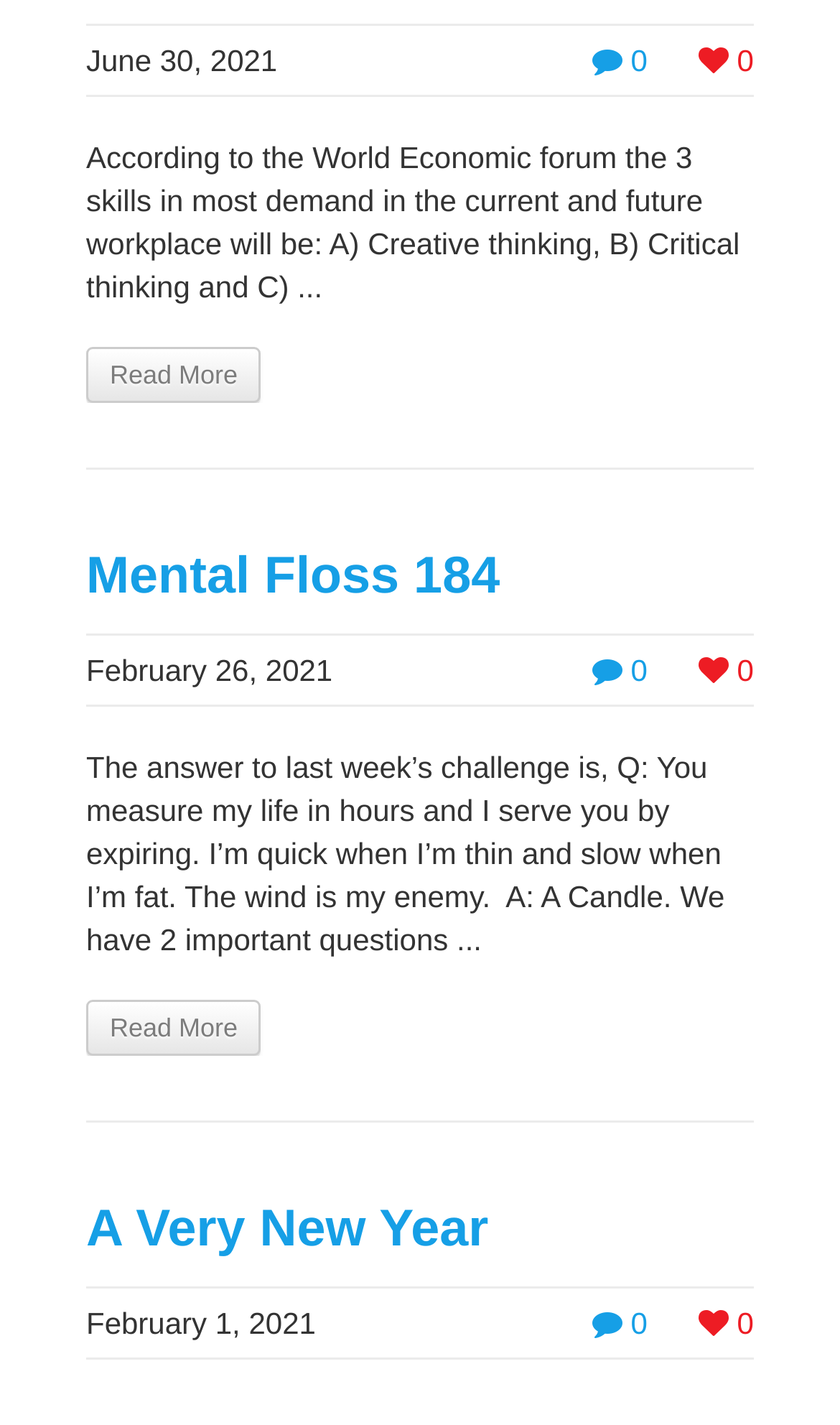What is the format of the dates displayed on this page?
Look at the image and construct a detailed response to the question.

I examined the dates displayed on the page and found that they are all in the format 'Month Day, Year', such as 'June 30, 2021', 'February 26, 2021', and 'February 1, 2021'.